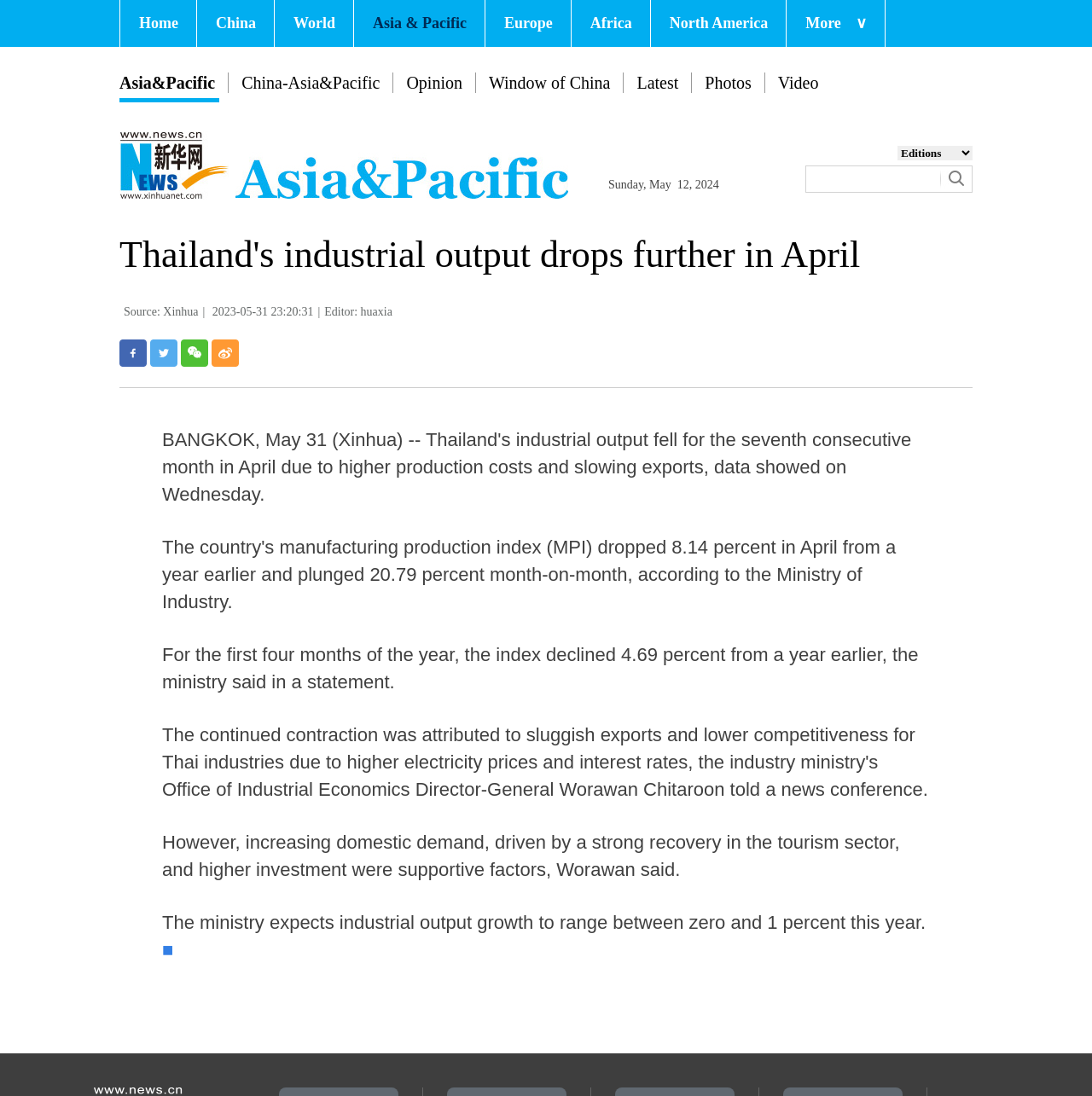Specify the bounding box coordinates for the region that must be clicked to perform the given instruction: "Click on the Home link".

[0.11, 0.0, 0.18, 0.043]